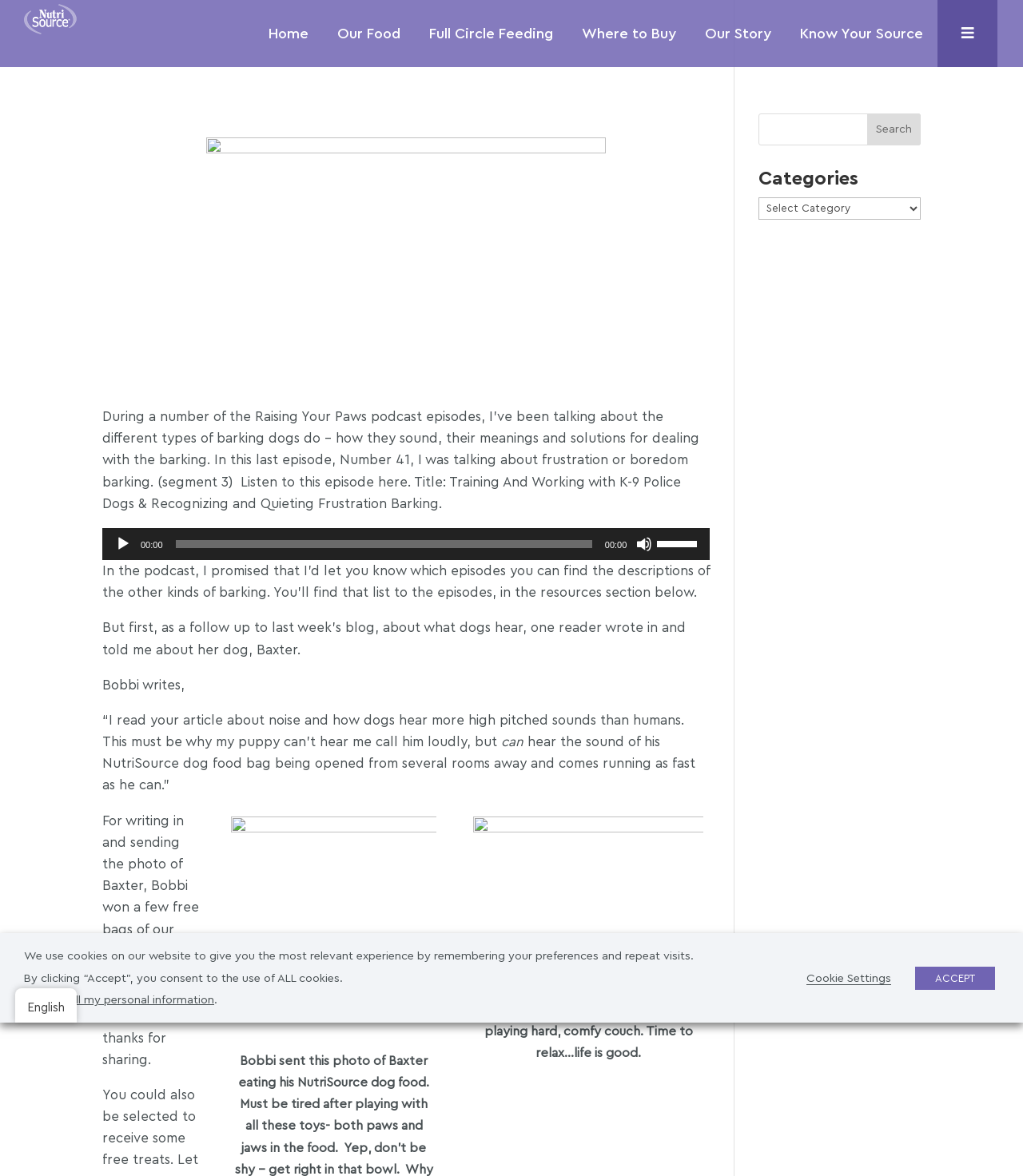What is the purpose of the 'Full Circle Feeding' link on the webpage?
Refer to the image and respond with a one-word or short-phrase answer.

Unknown